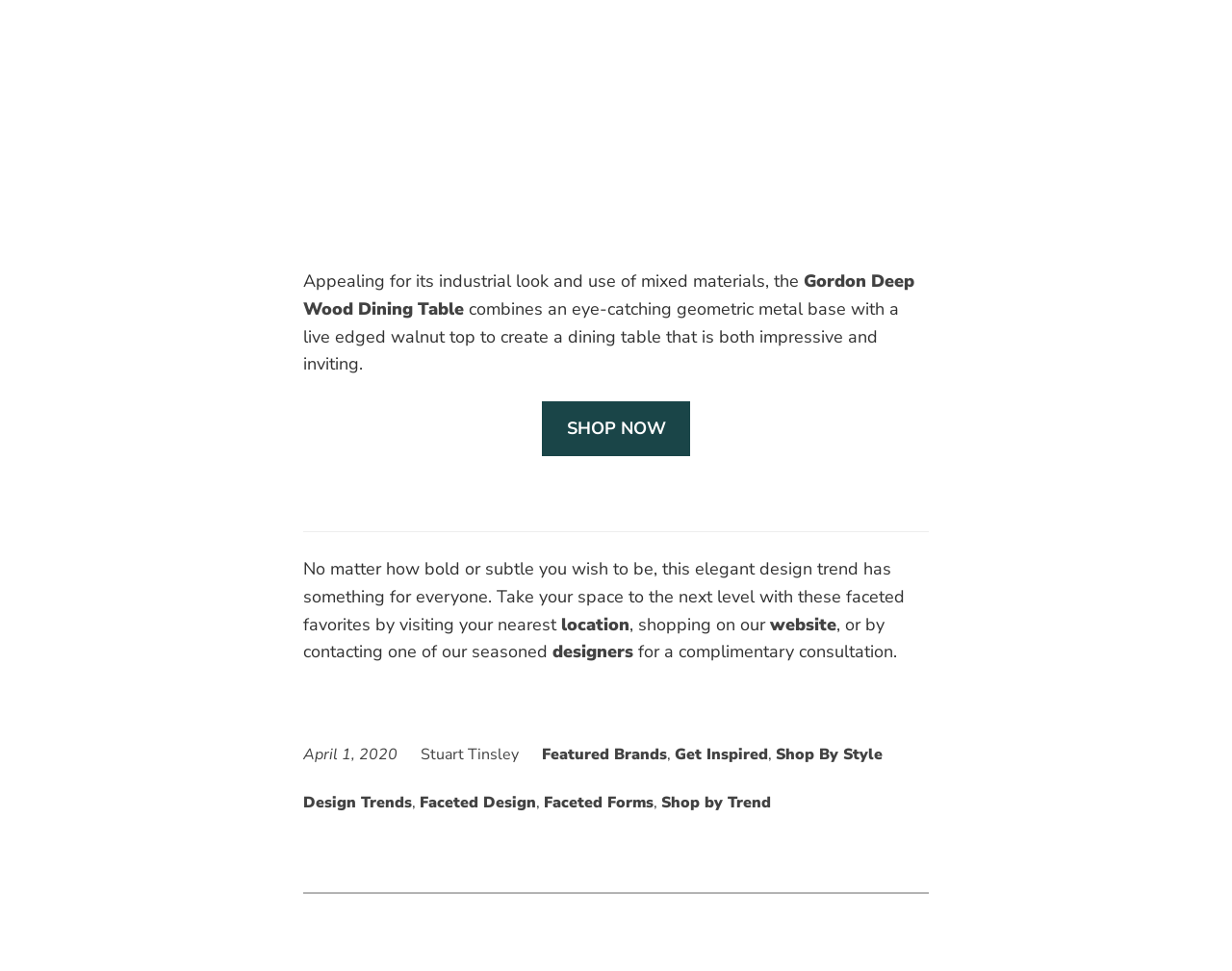Please specify the bounding box coordinates of the clickable region necessary for completing the following instruction: "Visit the location". The coordinates must consist of four float numbers between 0 and 1, i.e., [left, top, right, bottom].

[0.455, 0.631, 0.511, 0.655]